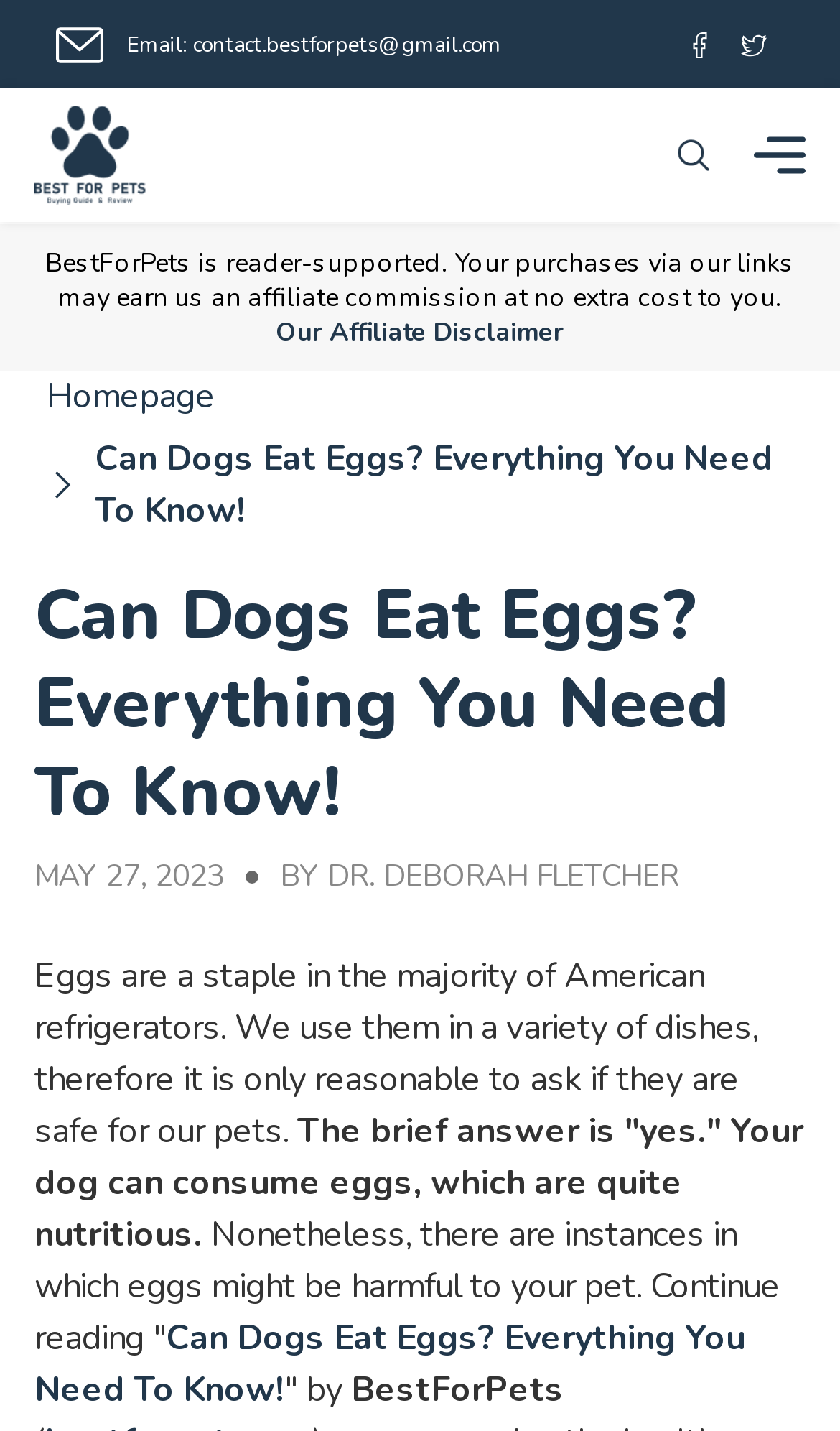Generate a thorough caption that explains the contents of the webpage.

The webpage is about the topic "Can Dogs Eat Eggs? Everything You Need To Know!" and appears to be an article or blog post. At the top left corner, there is a logo image and a link to the homepage. Below the logo, there is a disclaimer text stating that the website is reader-supported and may earn an affiliate commission from purchases made through their links.

On the top right corner, there are three social media links, each accompanied by an image. Next to these links, there is a search bar with a button labeled "Search". 

The main content of the webpage starts with a heading that repeats the title of the article. Below the heading, there is a date "MAY 27, 2023" and the author's name "BY DR. DEBORAH FLETCHER". The article then begins with a brief introduction to the topic, stating that eggs are a common food item in many American households and it's natural to wonder if they are safe for pets to consume.

The article continues with several paragraphs of text, discussing the nutritional value of eggs for dogs and the potential risks associated with feeding them eggs. There are no images or other media within the article content, only text. At the bottom of the article, there is a link to the same article title, which may be a call-to-action to read more or a link to a related article.